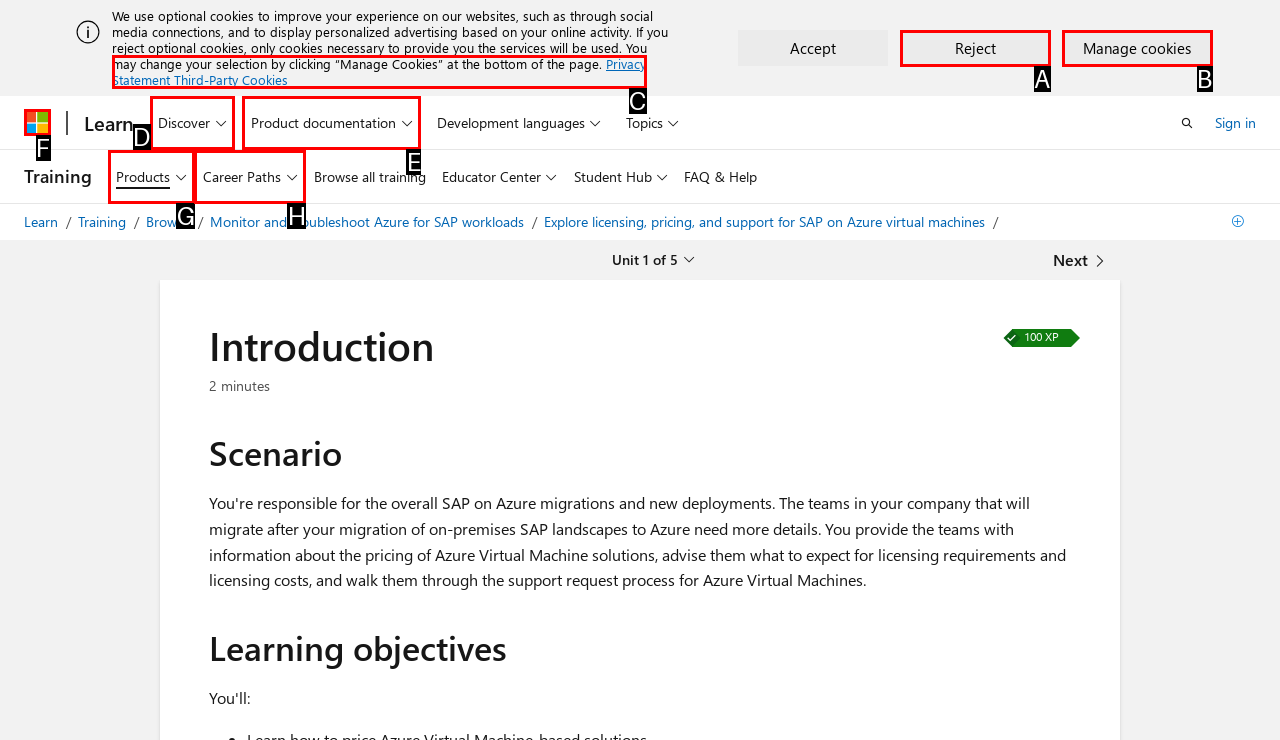Select the HTML element that corresponds to the description: important policies. Reply with the letter of the correct option.

None